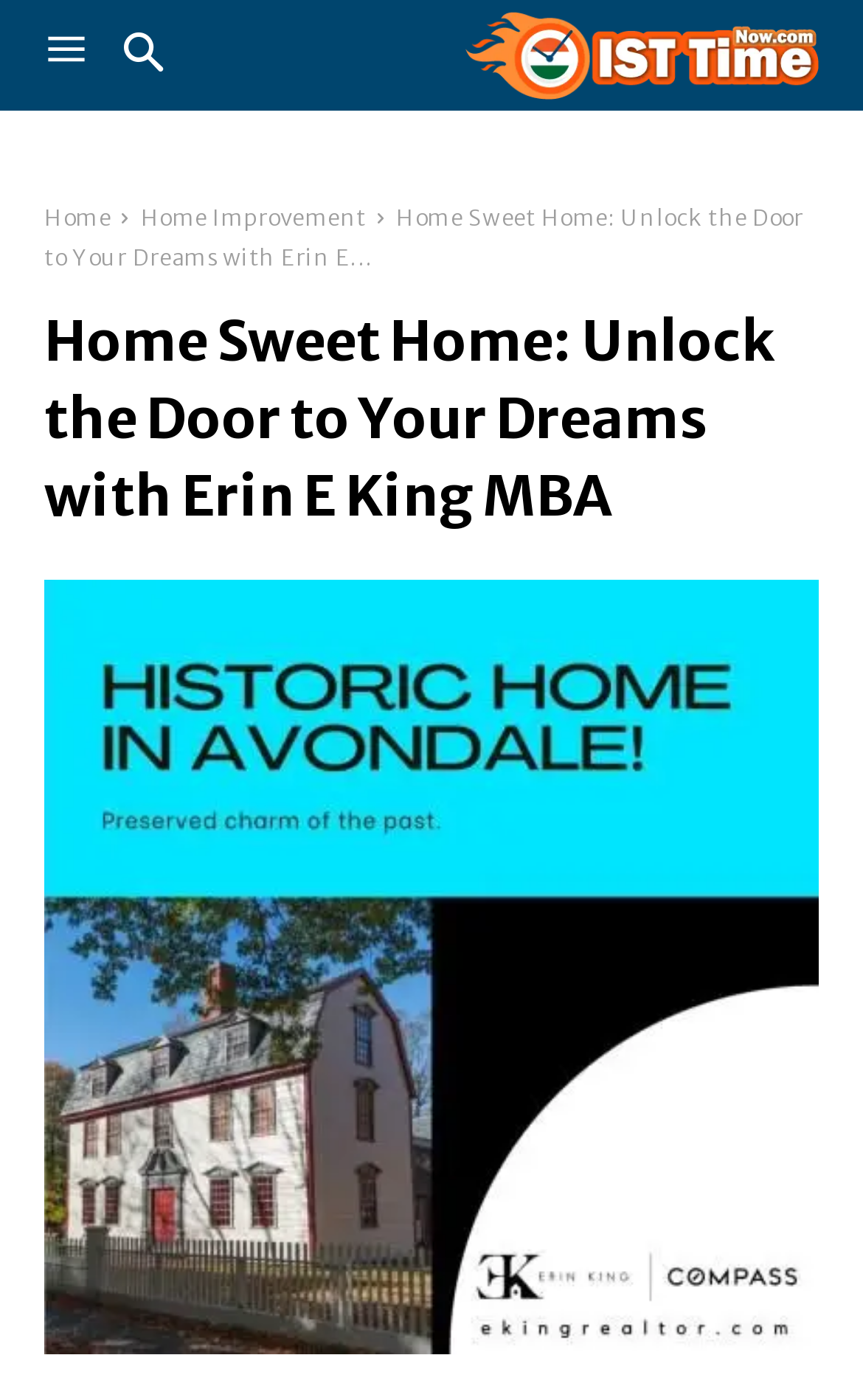Describe in detail what you see on the webpage.

The webpage appears to be a real estate agent's website, specifically Erin E King's website. At the top left corner, there is a small image, and next to it, a logo link with an image inside. The logo takes up most of the top section of the page. Below the logo, there are three links: "Home", "Home Improvement", and a heading that reads "Home Sweet Home: Unlock the Door to Your Dreams with Erin E King MBA". This heading is a prominent element on the page, spanning almost the entire width. 

At the very top of the page, there is a large image that takes up the entire width, but its height is limited to the top section of the page. This image may be a banner or a background image. There is also a static text element that contains the same text as the heading, but it's not as prominent. Overall, the page has a simple layout with a focus on the real estate agent's branding and services.